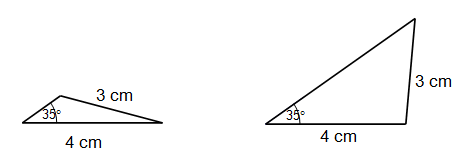Respond concisely with one word or phrase to the following query:
Are the two triangles congruent?

No